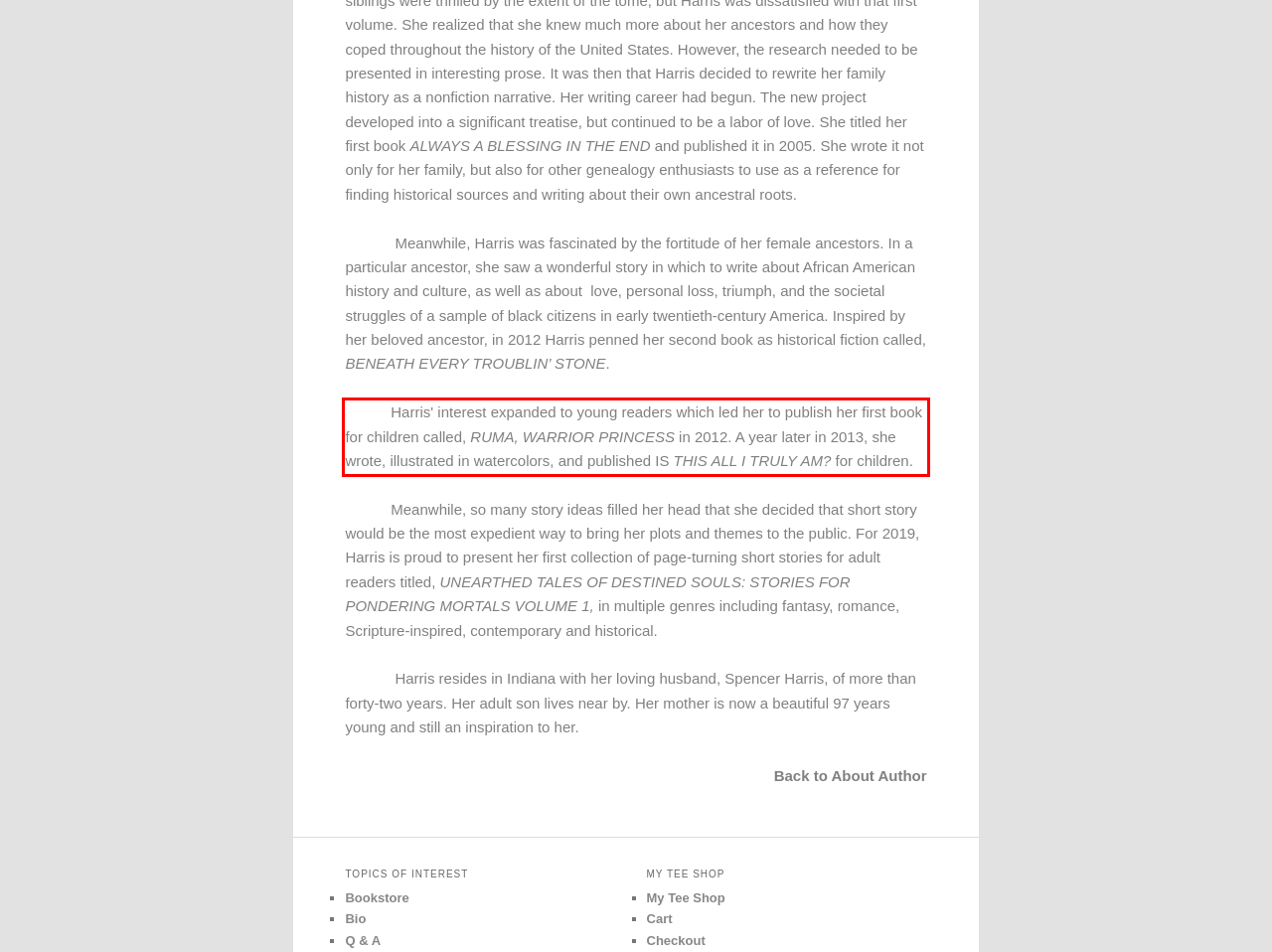The screenshot provided shows a webpage with a red bounding box. Apply OCR to the text within this red bounding box and provide the extracted content.

Harris' interest expanded to young readers which led her to publish her first book for children called, RUMA, WARRIOR PRINCESS in 2012. A year later in 2013, she wrote, illustrated in watercolors, and published IS THIS ALL I TRULY AM? for children.